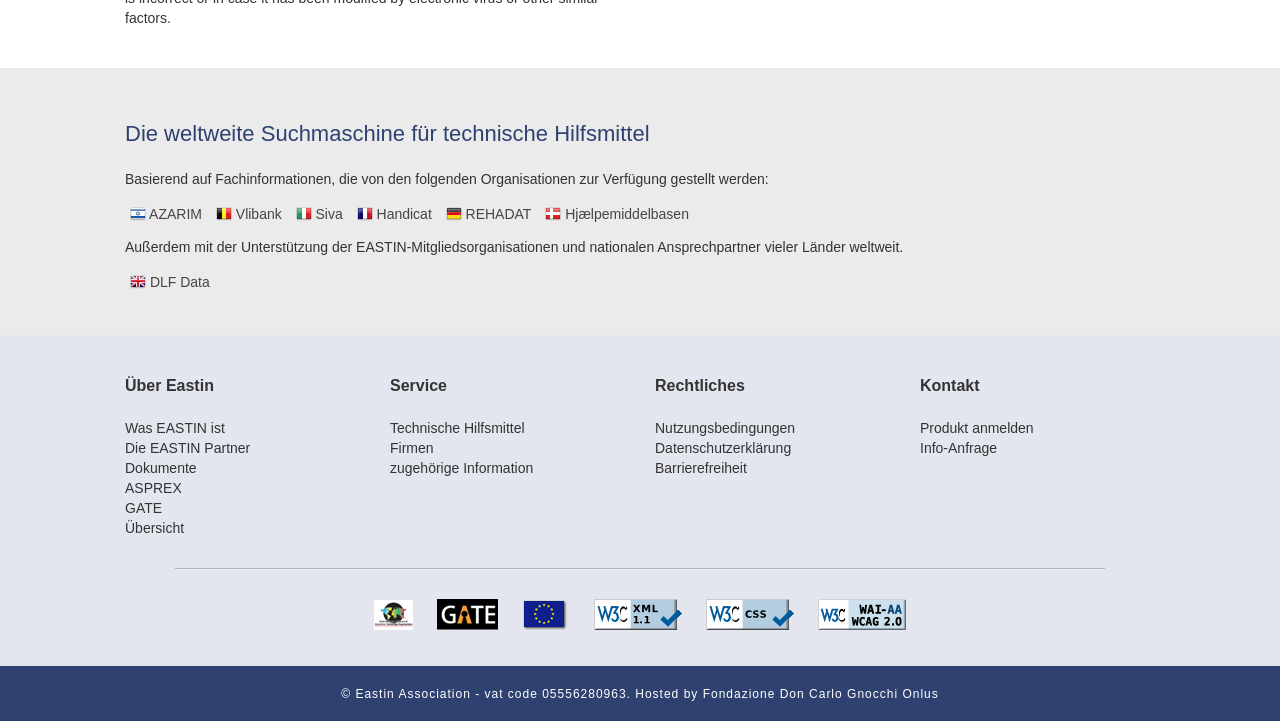What is the copyright information of this website? Please answer the question using a single word or phrase based on the image.

Eastin Association